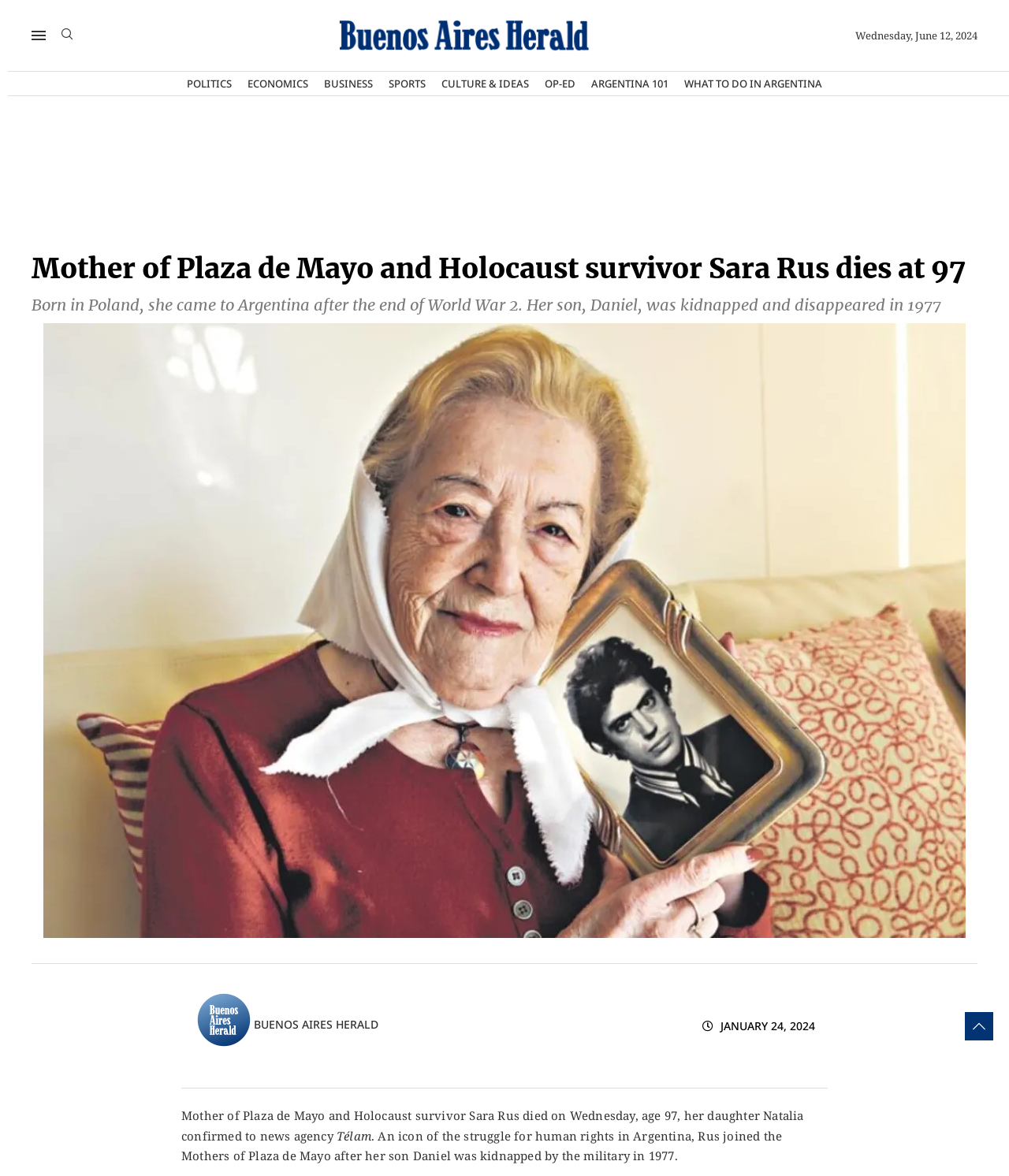Given the webpage screenshot, identify the bounding box of the UI element that matches this description: "Economics".

[0.245, 0.061, 0.305, 0.081]